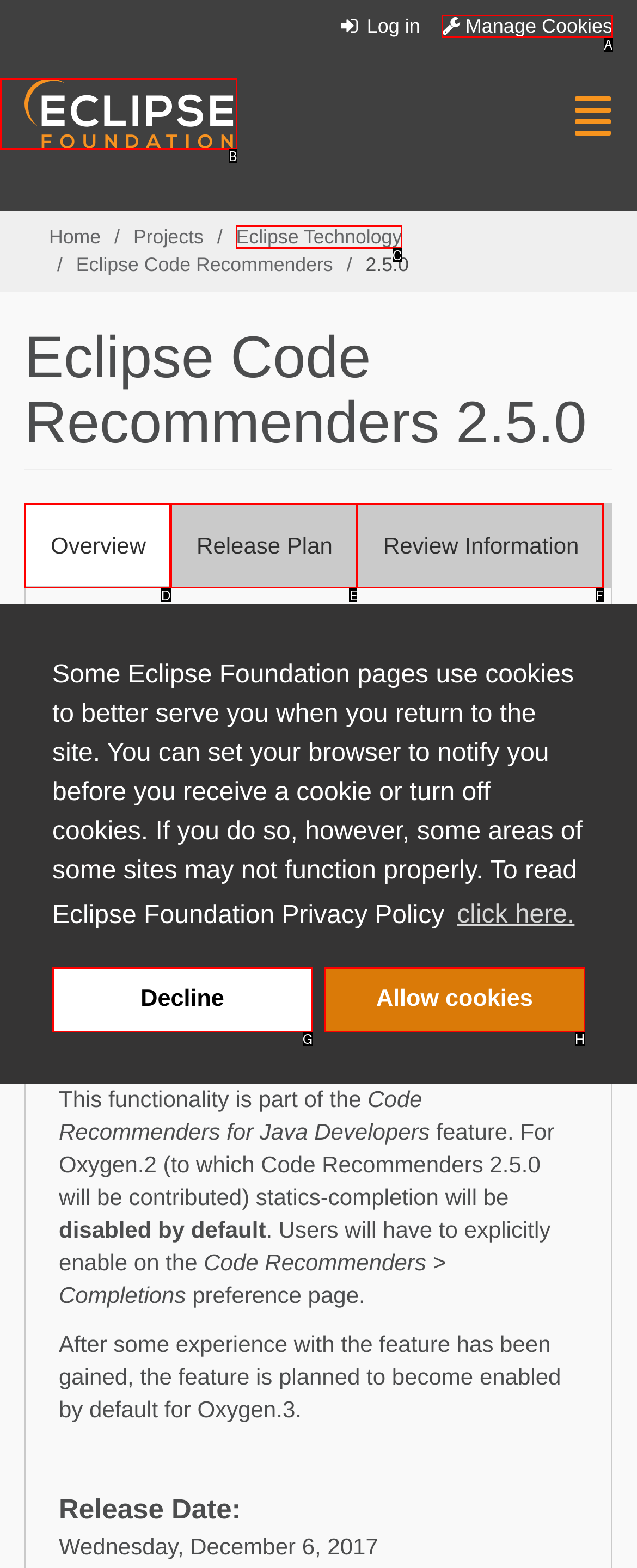Identify the matching UI element based on the description: Eclipse Technology
Reply with the letter from the available choices.

C